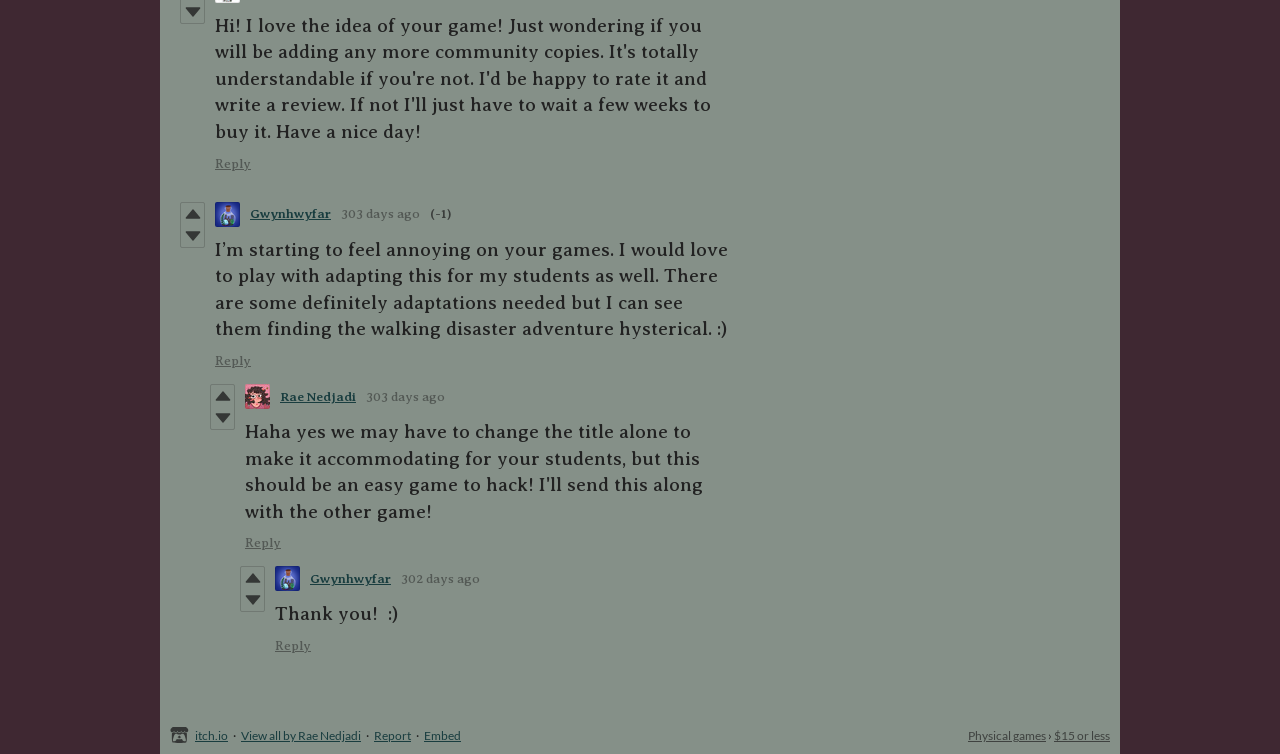Please indicate the bounding box coordinates of the element's region to be clicked to achieve the instruction: "View the profile of Gwynhwyfar". Provide the coordinates as four float numbers between 0 and 1, i.e., [left, top, right, bottom].

[0.195, 0.273, 0.259, 0.293]